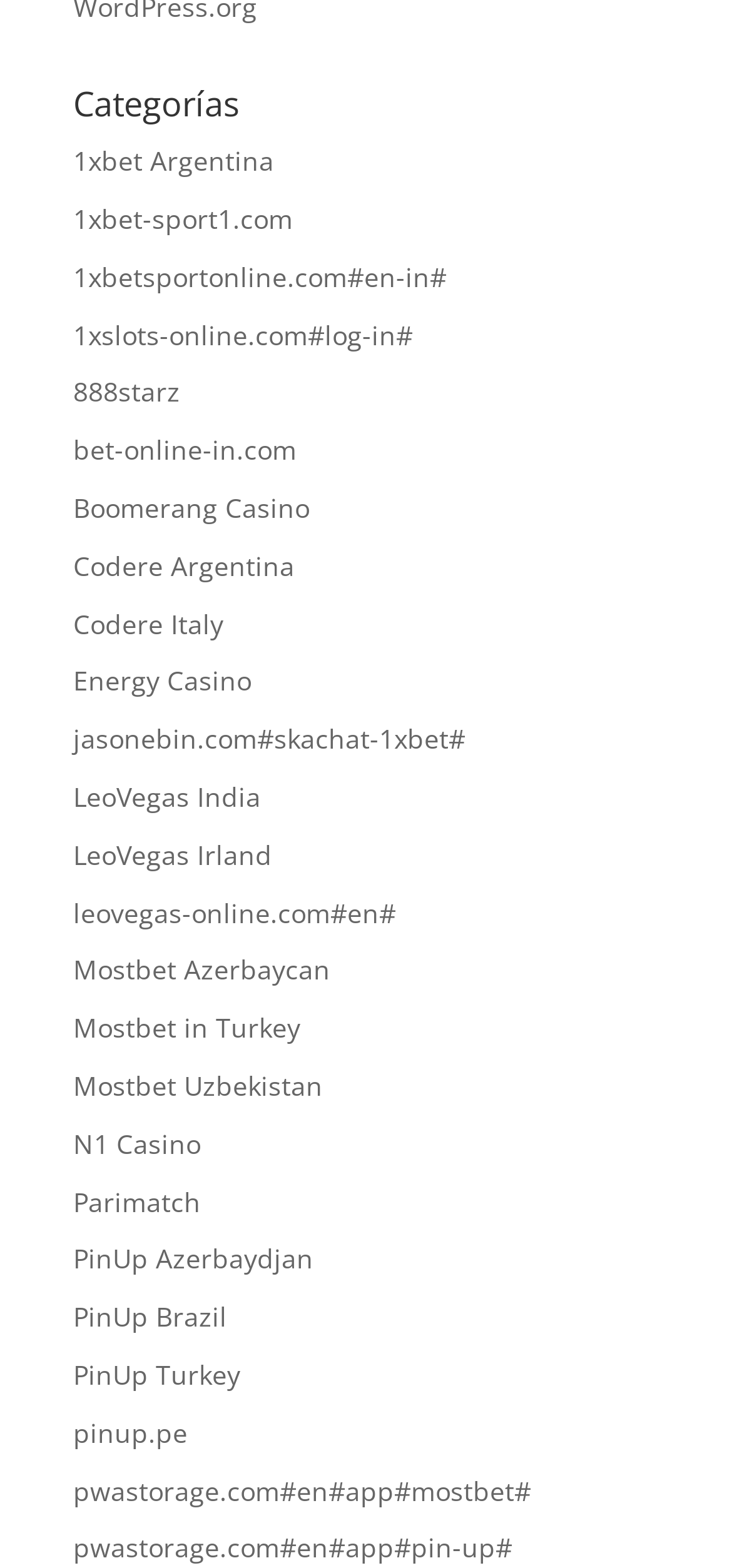Please find the bounding box coordinates of the element that you should click to achieve the following instruction: "Go to LeoVegas India". The coordinates should be presented as four float numbers between 0 and 1: [left, top, right, bottom].

[0.1, 0.497, 0.356, 0.519]